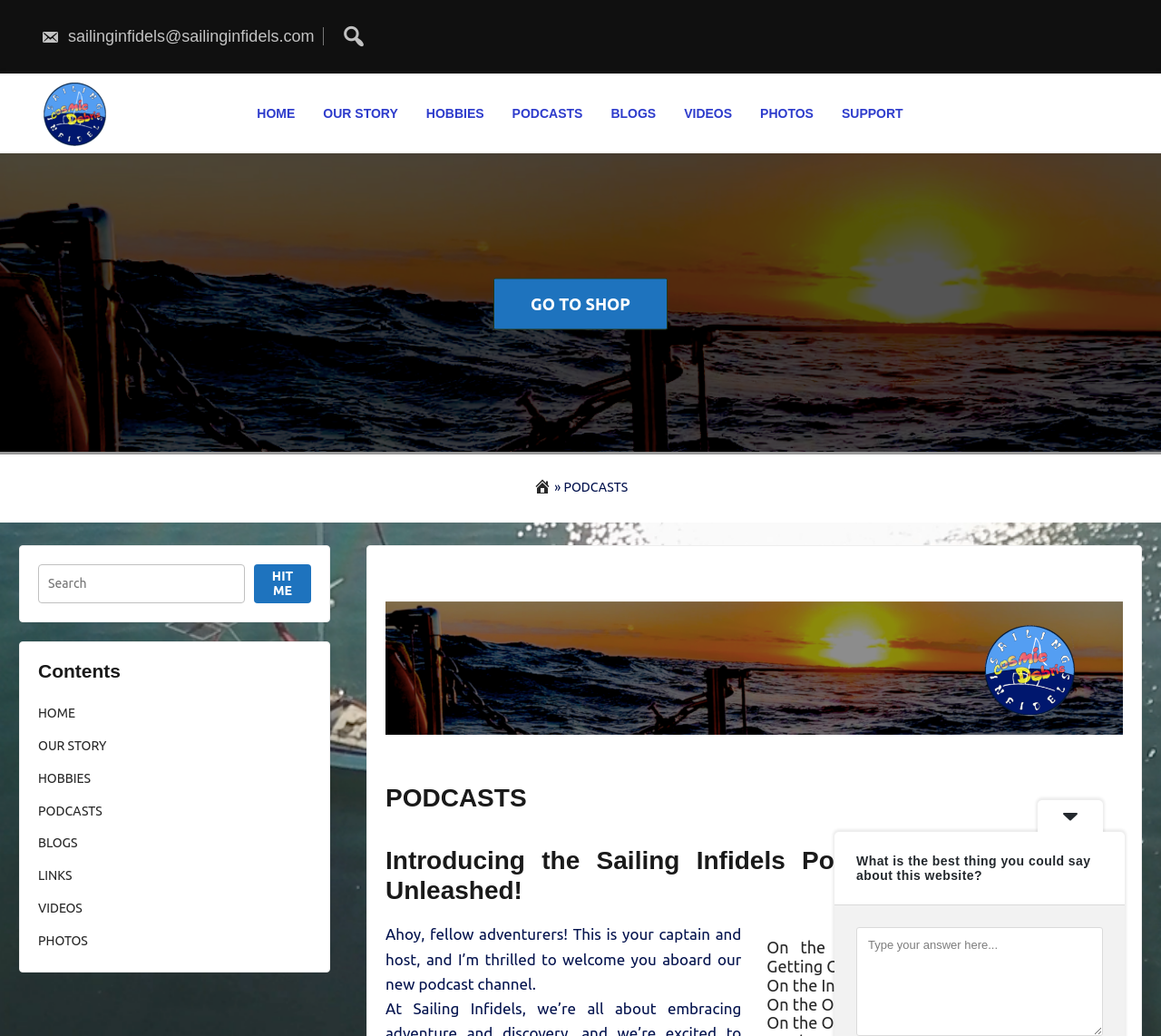Identify the bounding box coordinates for the region to click in order to carry out this instruction: "go to shop". Provide the coordinates using four float numbers between 0 and 1, formatted as [left, top, right, bottom].

[0.457, 0.284, 0.543, 0.302]